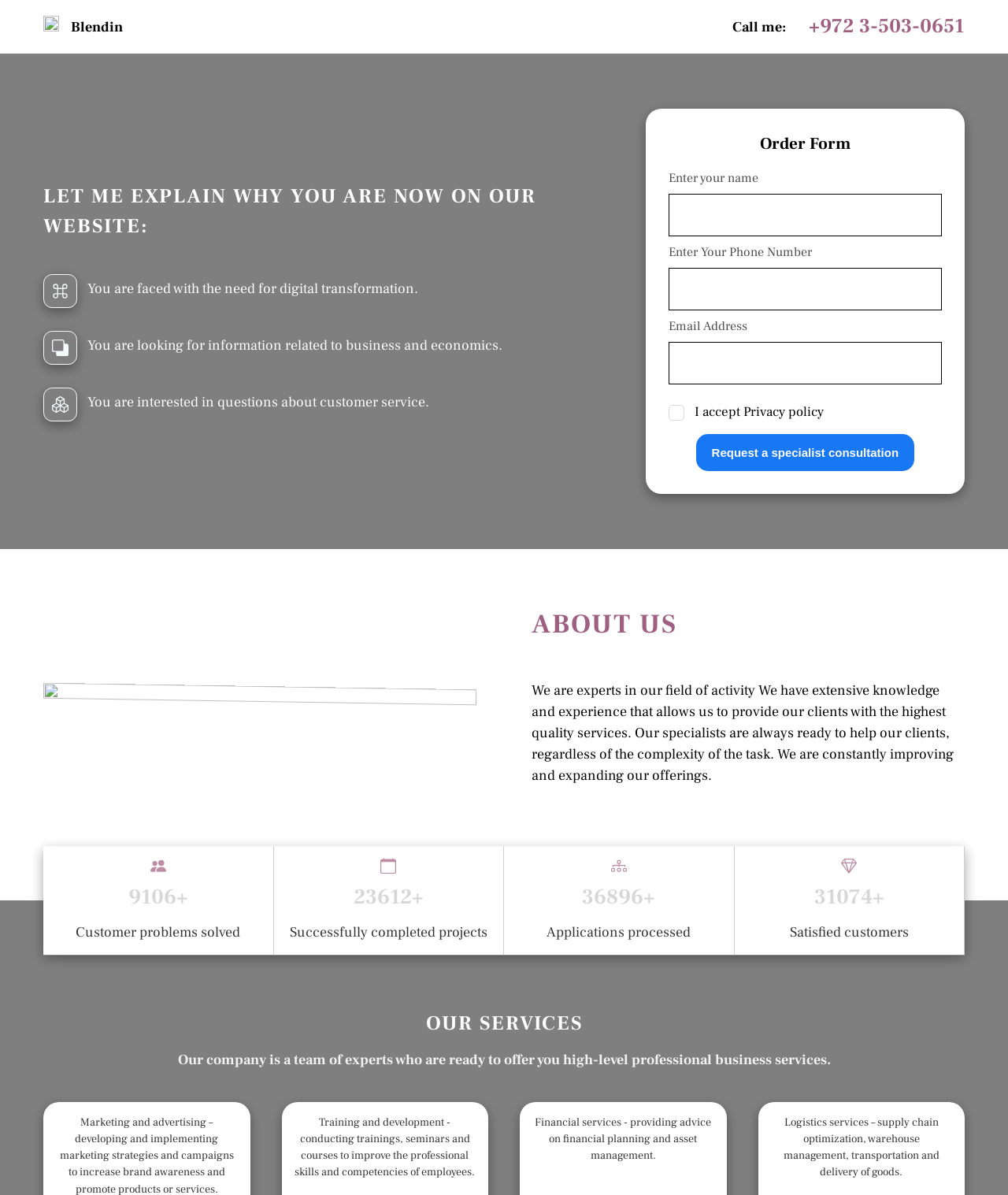Provide an in-depth caption for the webpage.

The webpage is about Blendin, a company specializing in organizational design and development. At the top, there is a logo and a heading with the company name, "Blendin". Below it, there is a phone number with a call-to-action "Call me:" on the right side. 

The main content starts with a heading "LET ME EXPLAIN WHY YOU ARE NOW ON OUR WEBSITE:" followed by three sections with images and text. Each section has a brief description of a possible reason why the user is visiting the website, such as being interested in customer service, looking for business and economics information, or needing digital transformation.

On the right side, there is an order form with input fields for name, phone number, and email address, as well as a checkbox for accepting the privacy policy. Below the form, there is a button to request a specialist consultation.

Further down, there is an "ABOUT US" section with a heading and a paragraph describing the company's expertise and services. Below it, there are four sections with images, headings, and text, showcasing the company's achievements, such as customer problems solved, successfully completed projects, applications processed, and satisfied customers.

Finally, at the bottom, there is an "OUR SERVICES" section with a heading and a paragraph describing the company's professional business services.